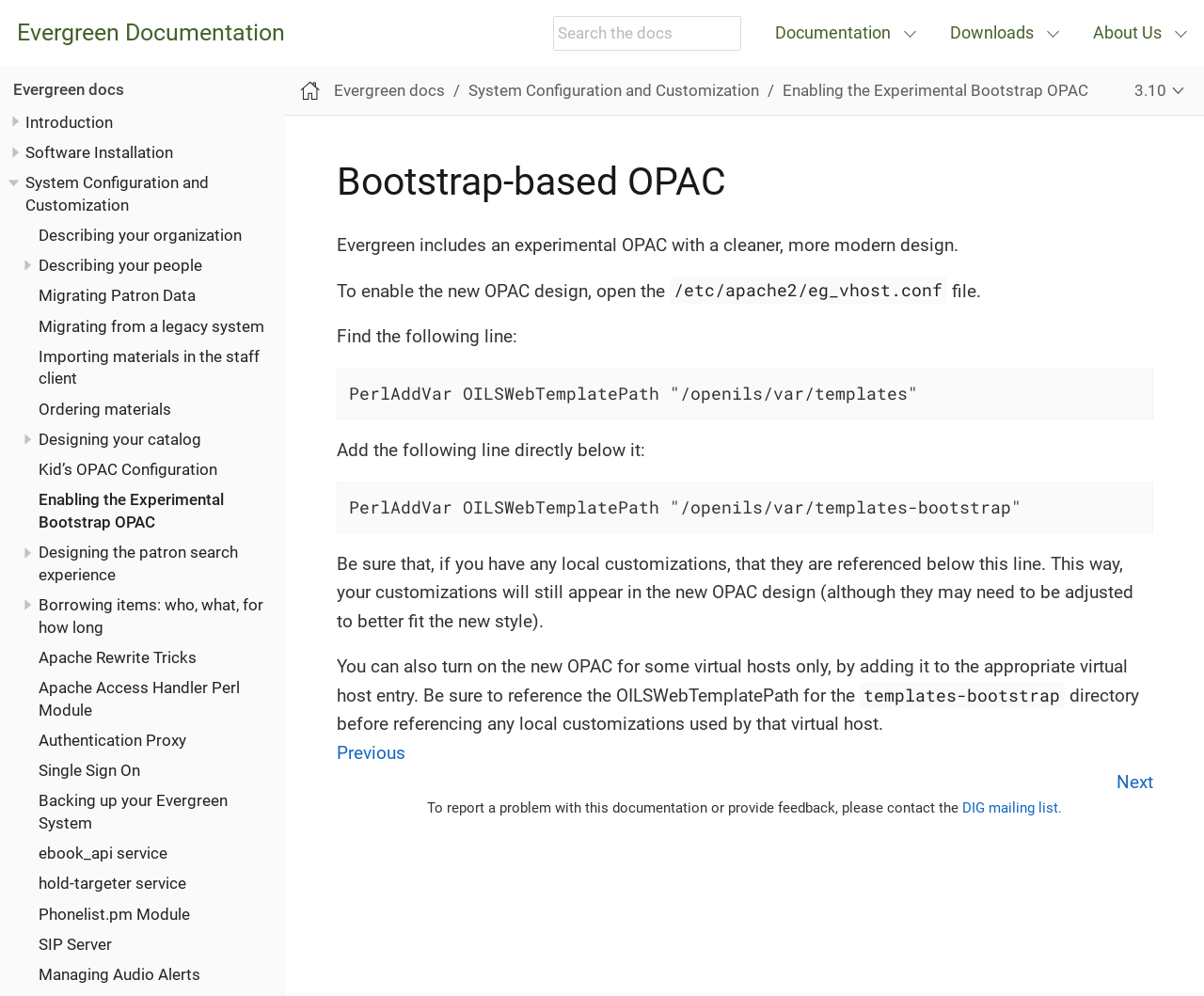Please provide the bounding box coordinates for the element that needs to be clicked to perform the instruction: "Click on the 'DIG mailing list' link". The coordinates must consist of four float numbers between 0 and 1, formatted as [left, top, right, bottom].

[0.8, 0.803, 0.882, 0.82]